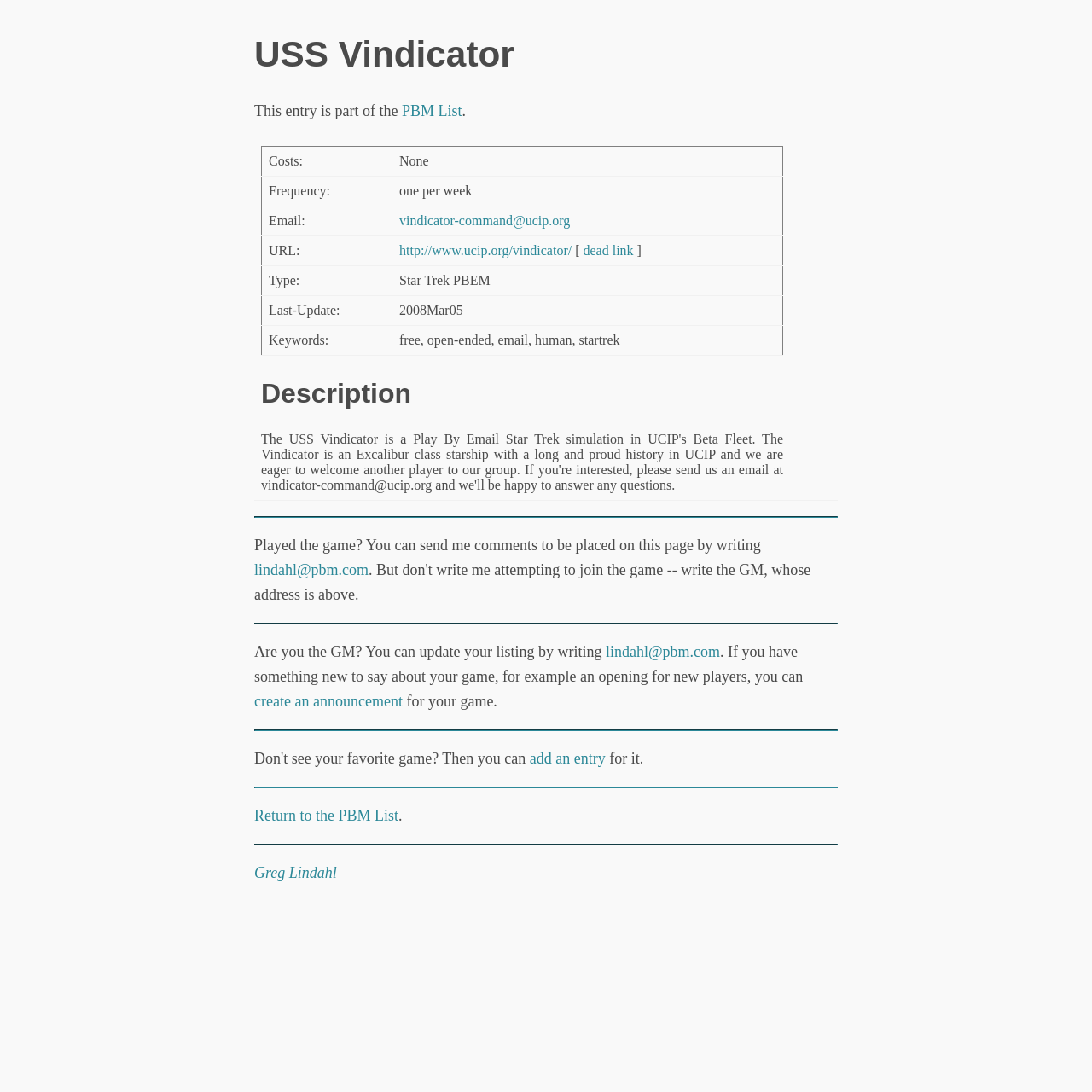Given the webpage screenshot and the description, determine the bounding box coordinates (top-left x, top-left y, bottom-right x, bottom-right y) that define the location of the UI element matching this description: create an announcement

[0.233, 0.634, 0.369, 0.65]